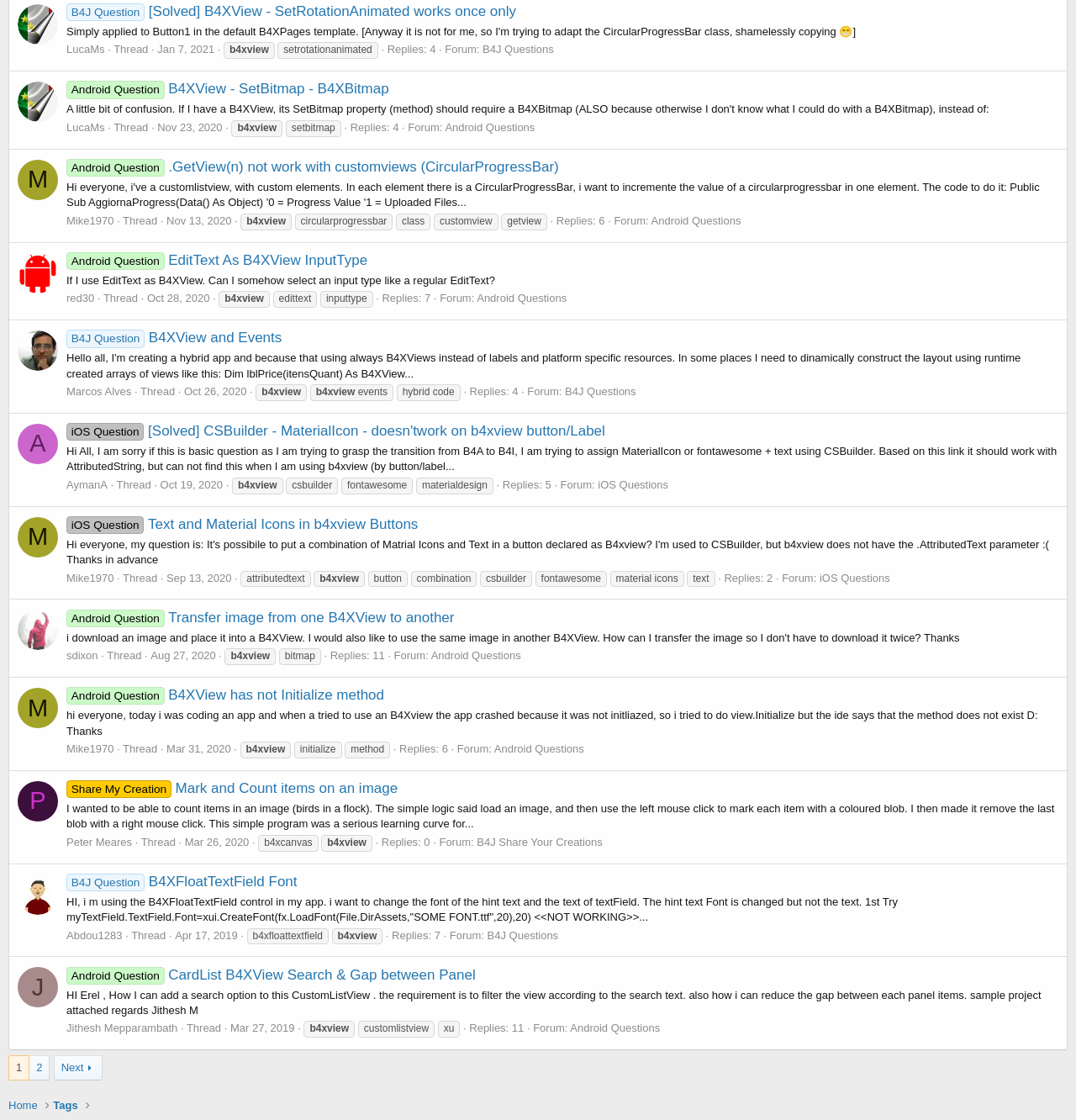Locate the bounding box coordinates of the element you need to click to accomplish the task described by this instruction: "Read the thread about EditText As B4XView InputType".

[0.062, 0.224, 0.984, 0.241]